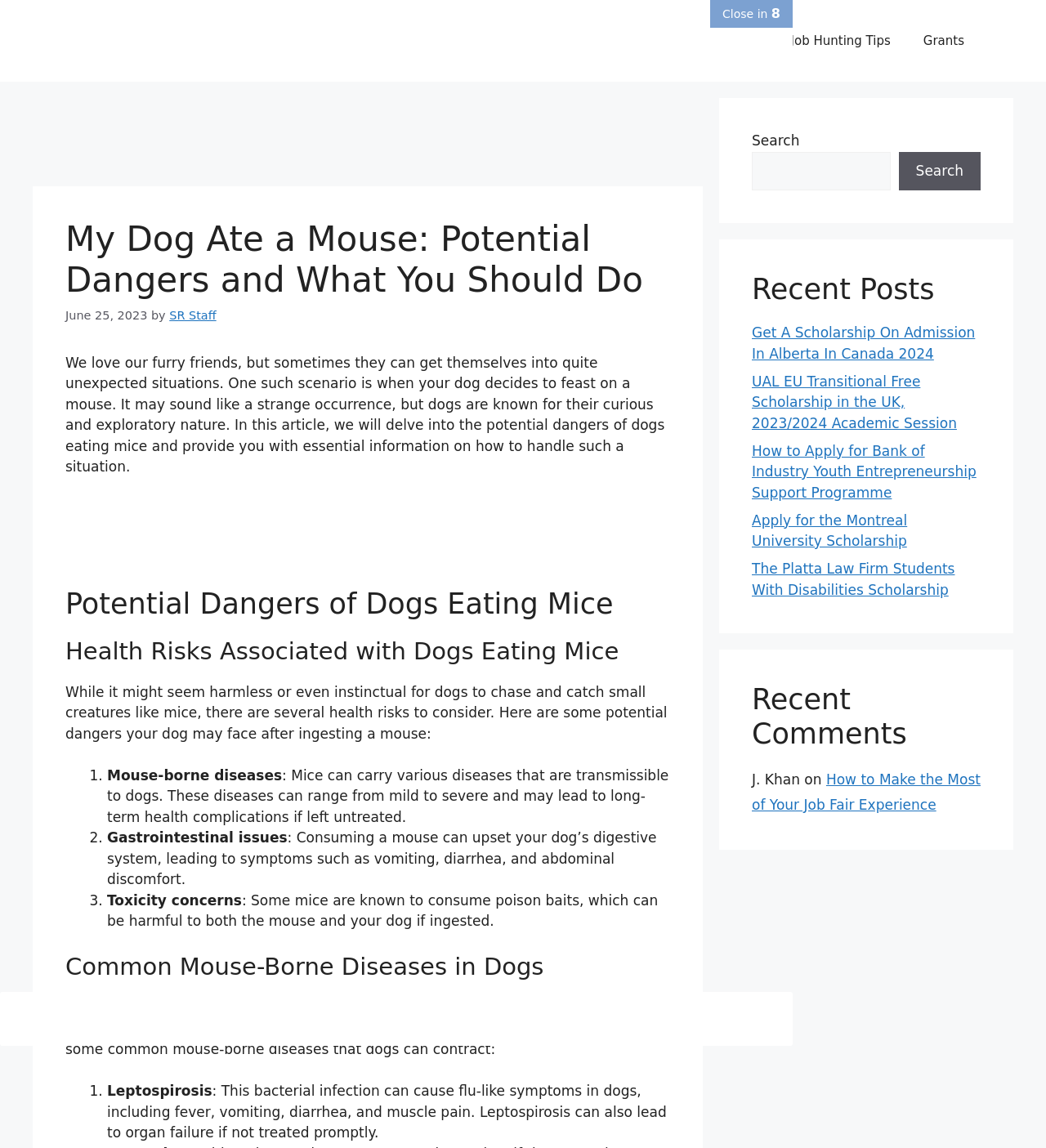Locate the bounding box coordinates of the element that needs to be clicked to carry out the instruction: "Click the 'Home' link". The coordinates should be given as four float numbers ranging from 0 to 1, i.e., [left, top, right, bottom].

[0.321, 0.014, 0.387, 0.057]